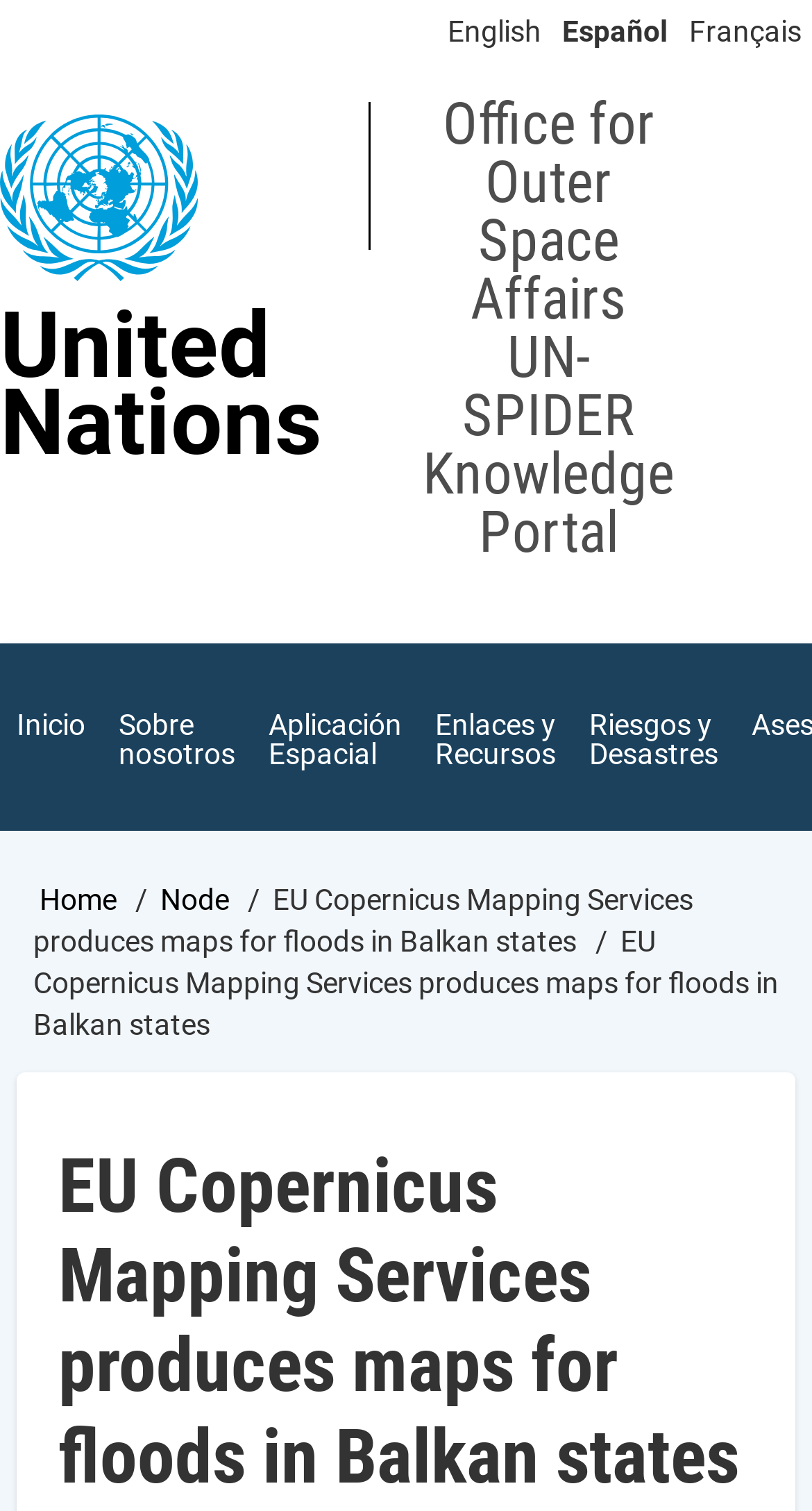Please respond in a single word or phrase: 
What is the name of the knowledge portal?

UN-SPIDER Knowledge Portal